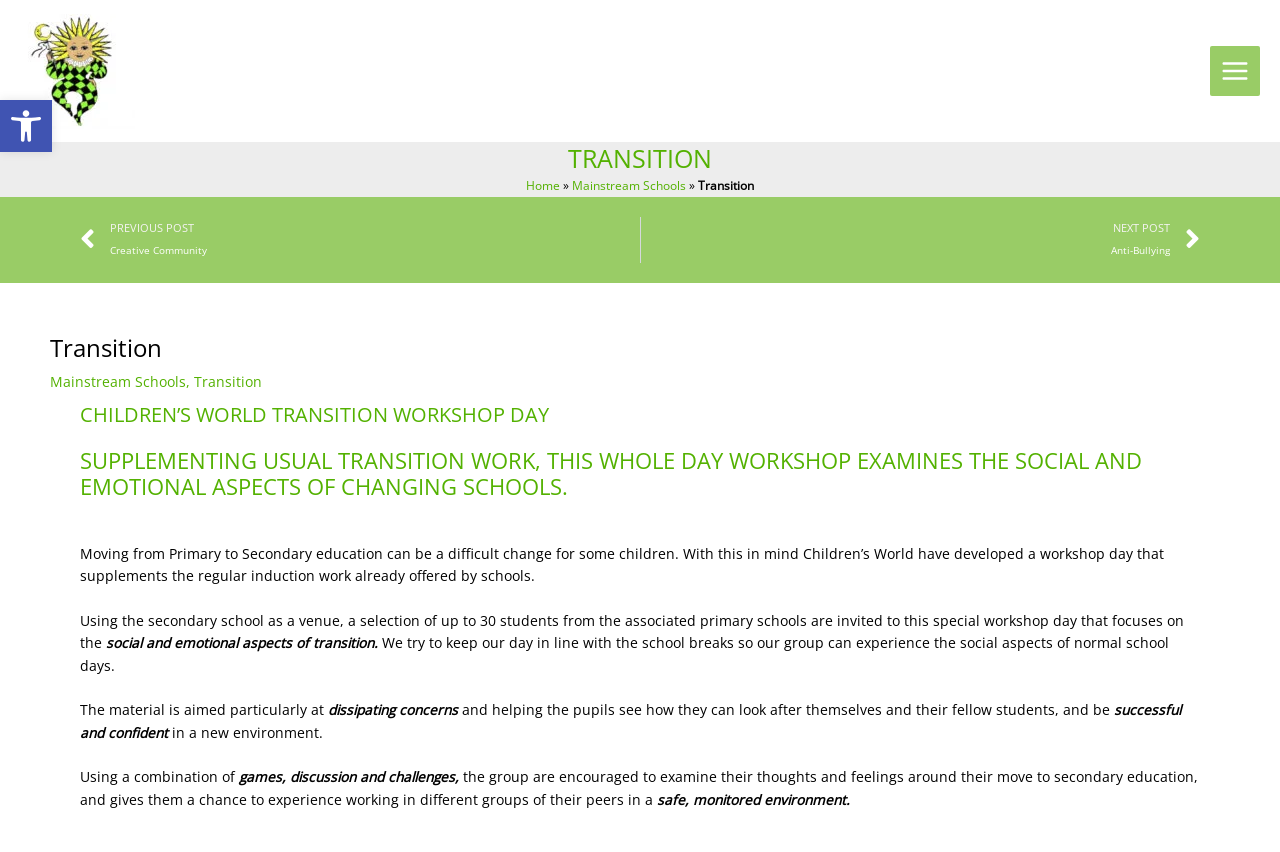Please specify the bounding box coordinates for the clickable region that will help you carry out the instruction: "Read about mainstream schools".

[0.447, 0.209, 0.536, 0.226]